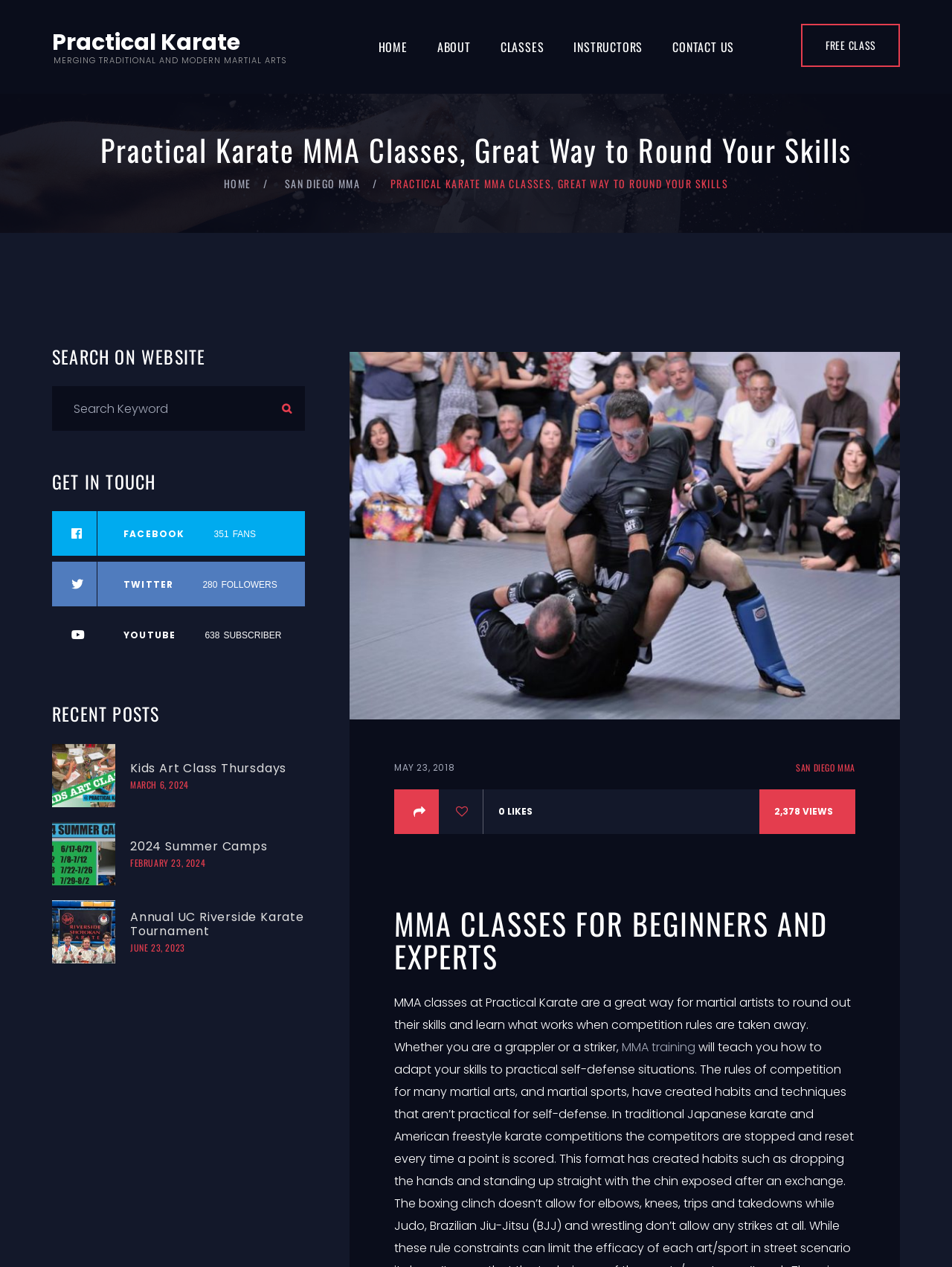Given the element description Contact Us, identify the bounding box coordinates for the UI element on the webpage screenshot. The format should be (top-left x, top-left y, bottom-right x, bottom-right y), with values between 0 and 1.

[0.706, 0.0, 0.771, 0.074]